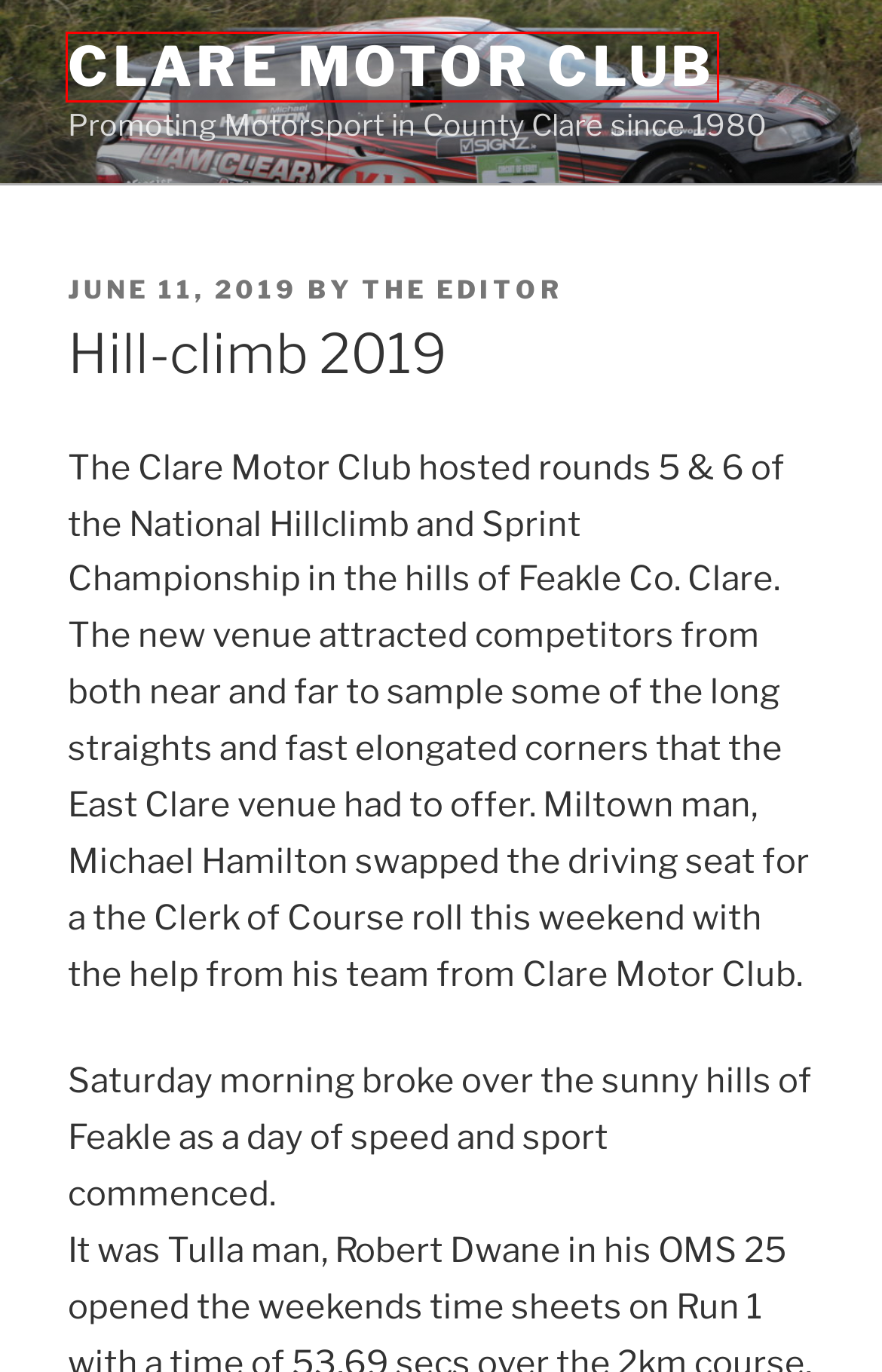Analyze the webpage screenshot with a red bounding box highlighting a UI element. Select the description that best matches the new webpage after clicking the highlighted element. Here are the options:
A. The Editor – Clare Motor Club
B. June 11, 2019 – Clare Motor Club
C. Blog Tool, Publishing Platform, and CMS – WordPress.org English (UK)
D. Hill-climb – Clare Motor Club
E. Clare Motor Club – Promoting Motorsport in County Clare since 1980
F. Dougie Hughes Memorial Rally, 2019 – Clare Motor Club
G. May 2019 – Clare Motor Club
H. September 2020 – Clare Motor Club

E